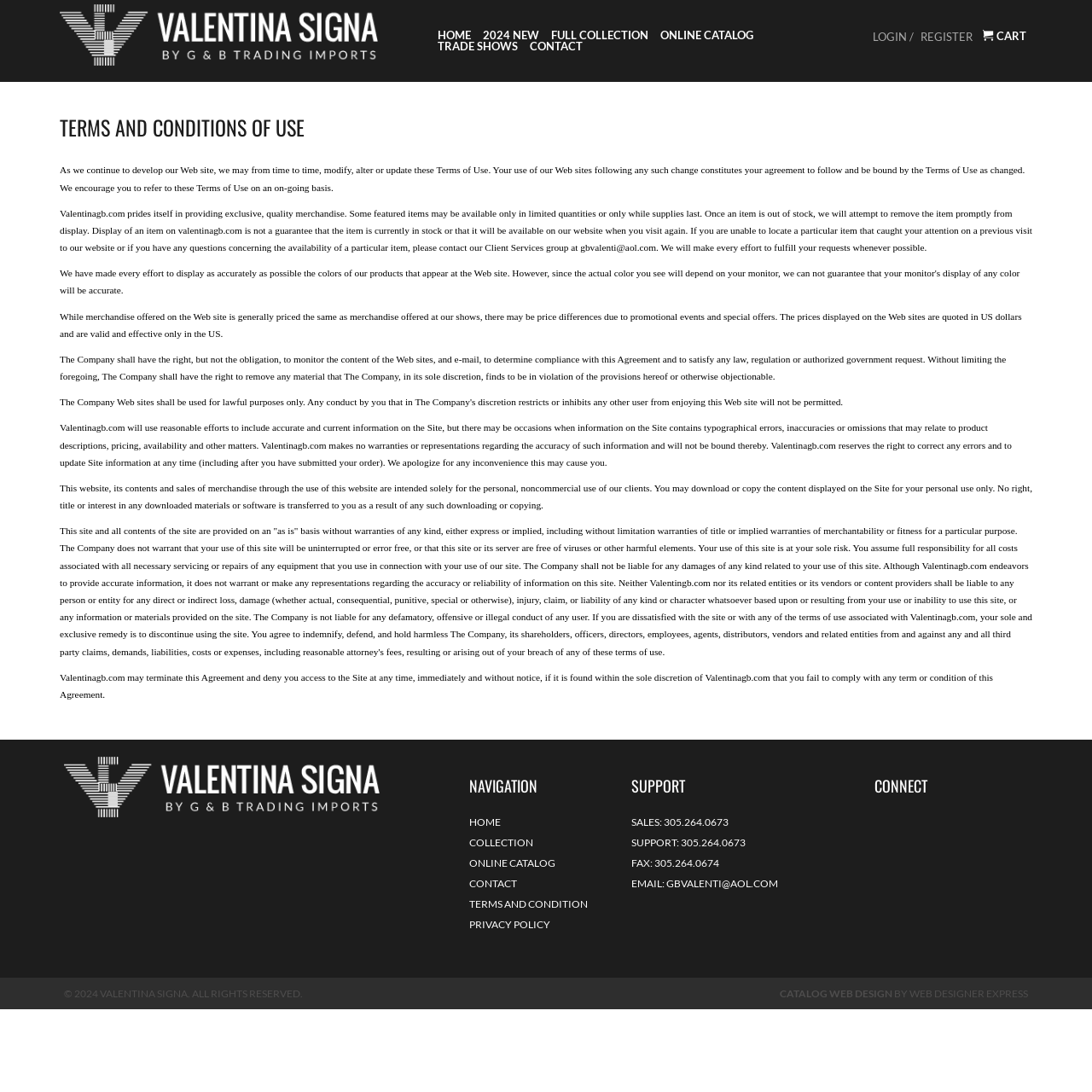How many navigation links are there? Based on the image, give a response in one word or a short phrase.

7